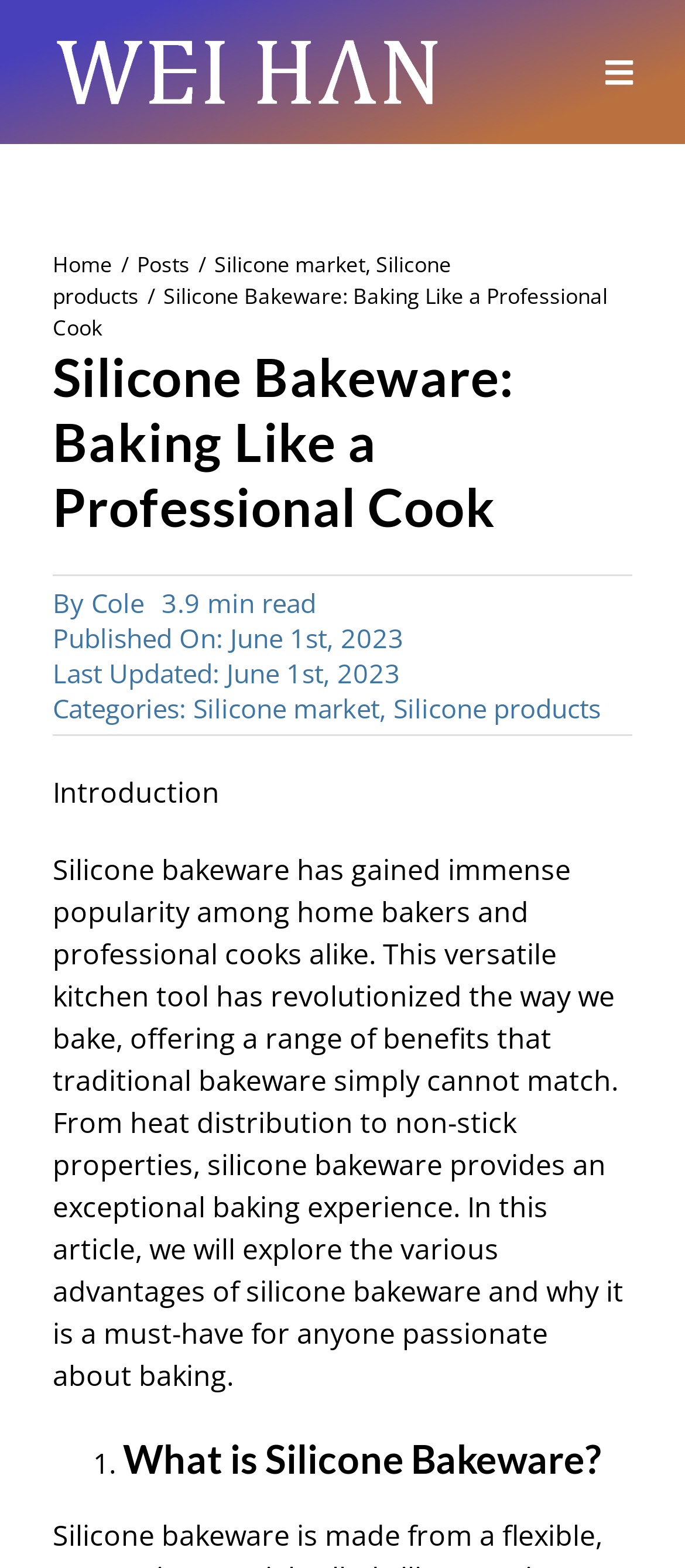Locate the bounding box of the UI element described by: "Cole" in the given webpage screenshot.

[0.133, 0.373, 0.21, 0.395]